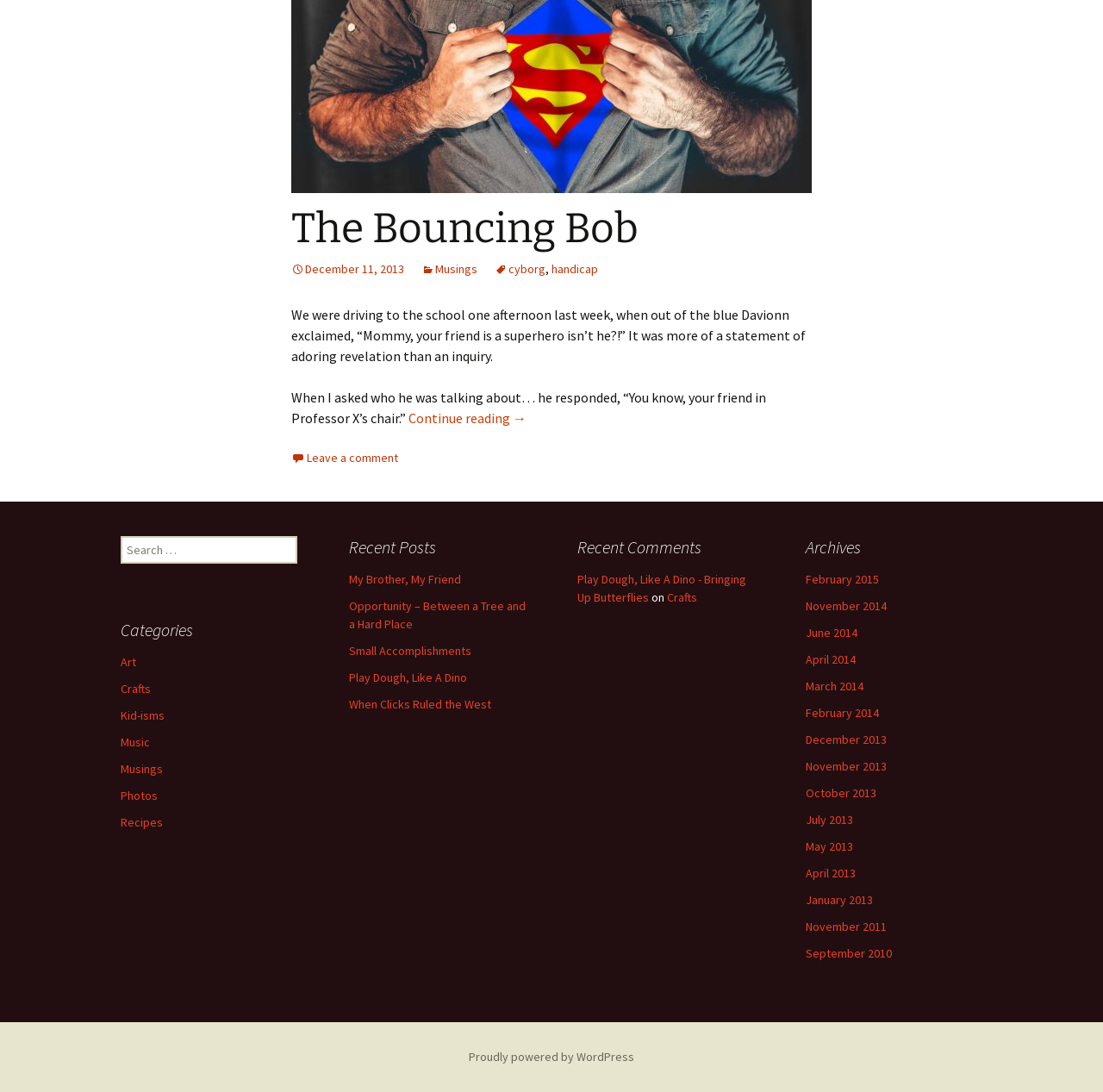Please answer the following question using a single word or phrase: 
What is the name of the platform powering the website?

WordPress